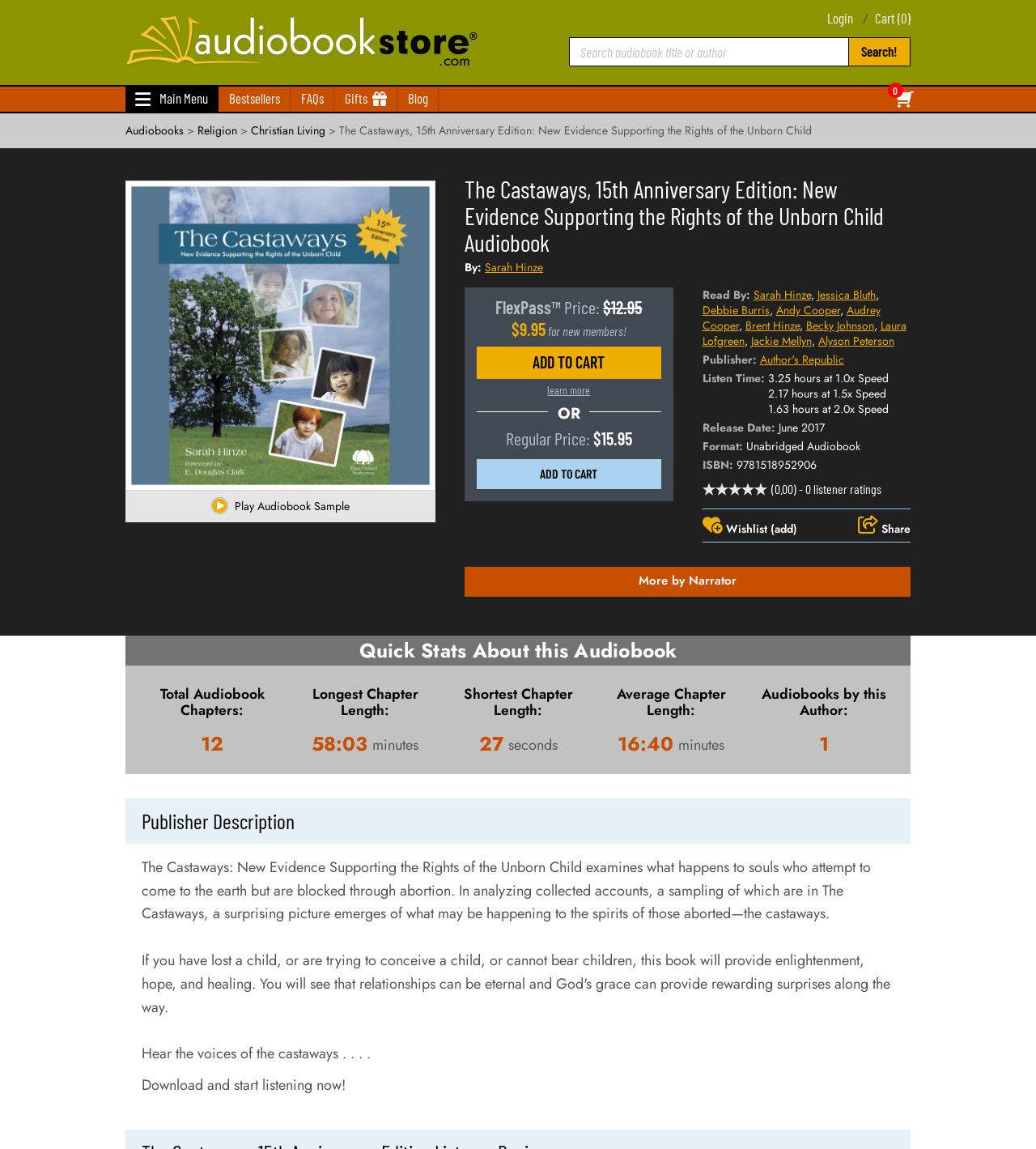Offer a meticulous caption that includes all visible features of the webpage.

This webpage is an audiobook product page for "The Castaways, 15th Anniversary Edition" by Sarah Hinze. At the top, there is a header section with links to the AudiobookStore.com home page, login, cart, and a search bar. Below the header, there is a main menu with links to bestsellers, FAQs, gifts, and a blog.

On the left side of the page, there is a navigation menu with links to audiobooks, religion, and Christian living categories. Below the navigation menu, there is an image of the audiobook cover.

The main content area of the page displays information about the audiobook, including a heading with the title and author, a "Play Audiobook Sample" button, and a description of the audiobook. Below the description, there are details about the audiobook, such as the price, narrator, publisher, release date, format, and ISBN.

There are also links to add the audiobook to the cart, learn more, and read reviews. Additionally, there is a section with quick stats about the audiobook, including the total number of chapters and the longest chapter length.

At the bottom of the page, there are links to more audiobooks by the narrator and a wishlist and share button. The page also displays a rating system with five empty stars and a link to listener ratings.